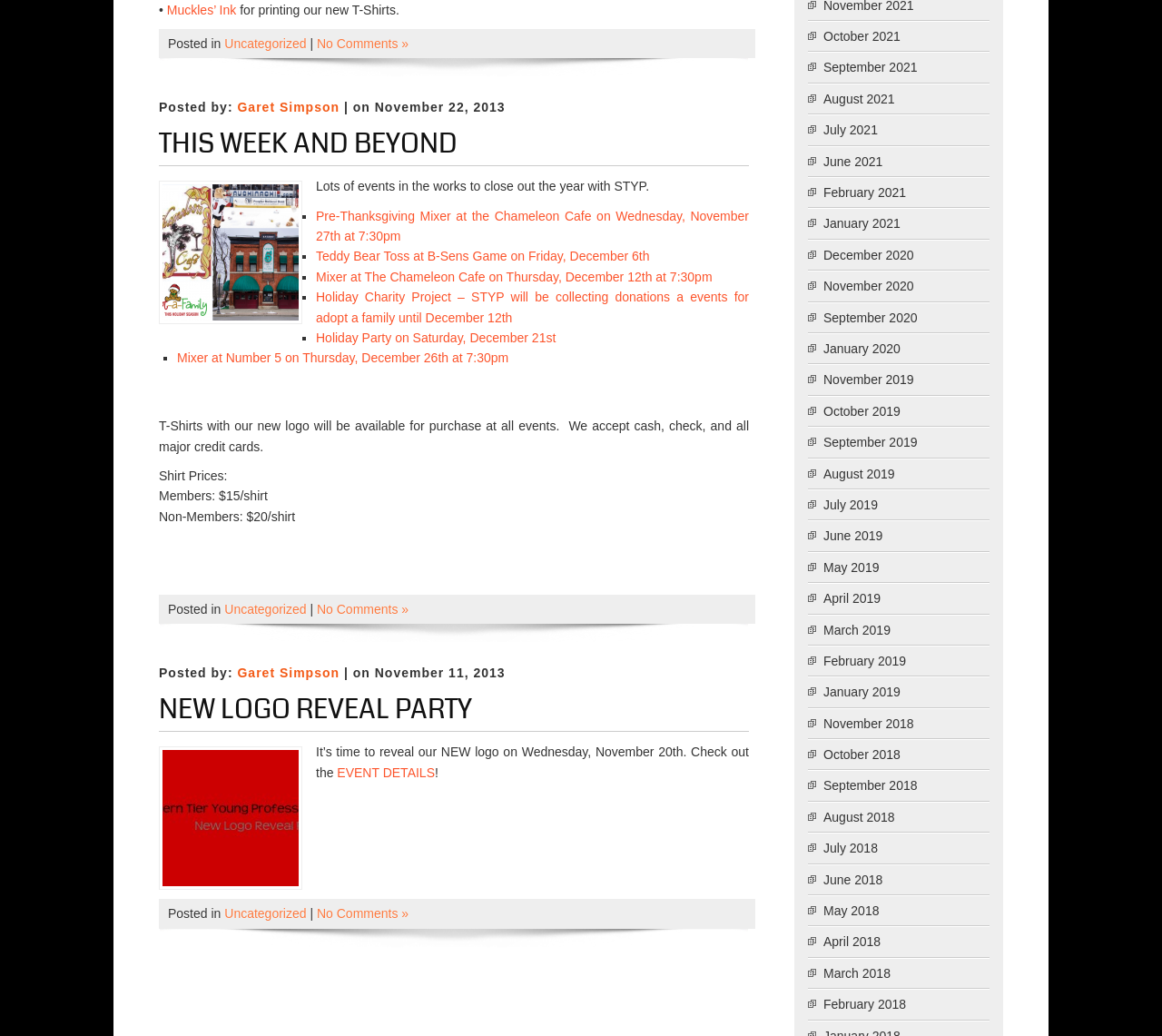Find the UI element described as: "No Comments »" and predict its bounding box coordinates. Ensure the coordinates are four float numbers between 0 and 1, [left, top, right, bottom].

[0.273, 0.581, 0.352, 0.595]